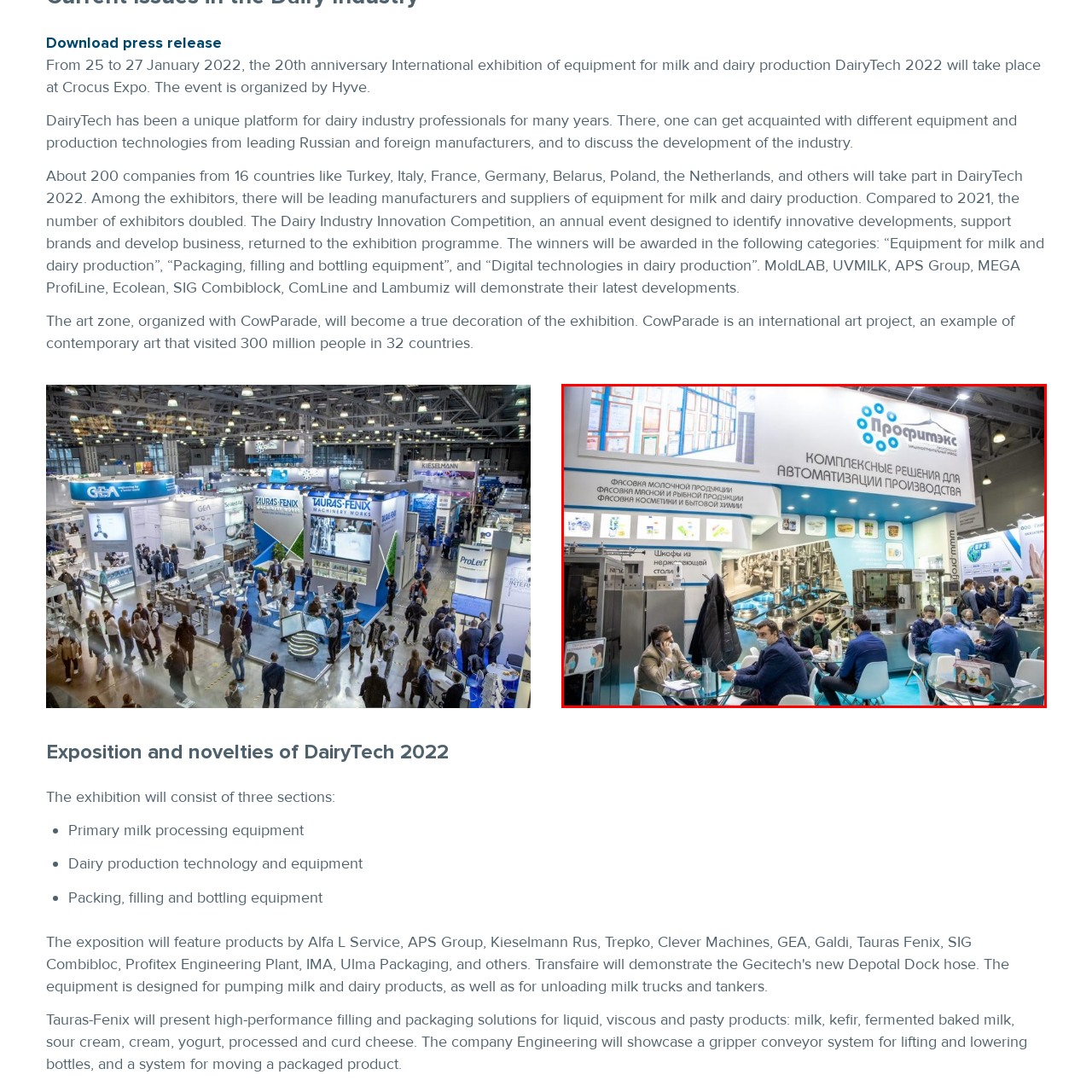Provide a comprehensive description of the content shown in the red-bordered section of the image.

The image depicts the booth of "Профитэкс" at the DairyTech 2021 exhibition, showcasing innovative solutions for the dairy industry. The backdrop prominently displays the company name along with the slogan, "Комплексные решения для автоматизации производства," which translates to "Comprehensive solutions for production automation." 

The booth features a modern design with a blue and white color scheme, emphasizing a clean and professional atmosphere. Various product images and informational graphics are displayed on the walls, providing insights into the company's offerings related to milk production and processing. 

In the foreground, a group of individuals can be seen engaging in discussions around a table, possibly exploring new technologies or collaborations. Participants are equipped with masks, reflecting health and safety protocols during the event. Overall, the scene captures the dynamic and collaborative spirit of DairyTech 2021, where industry professionals gather to exchange knowledge and showcase advancements in dairy production technology.